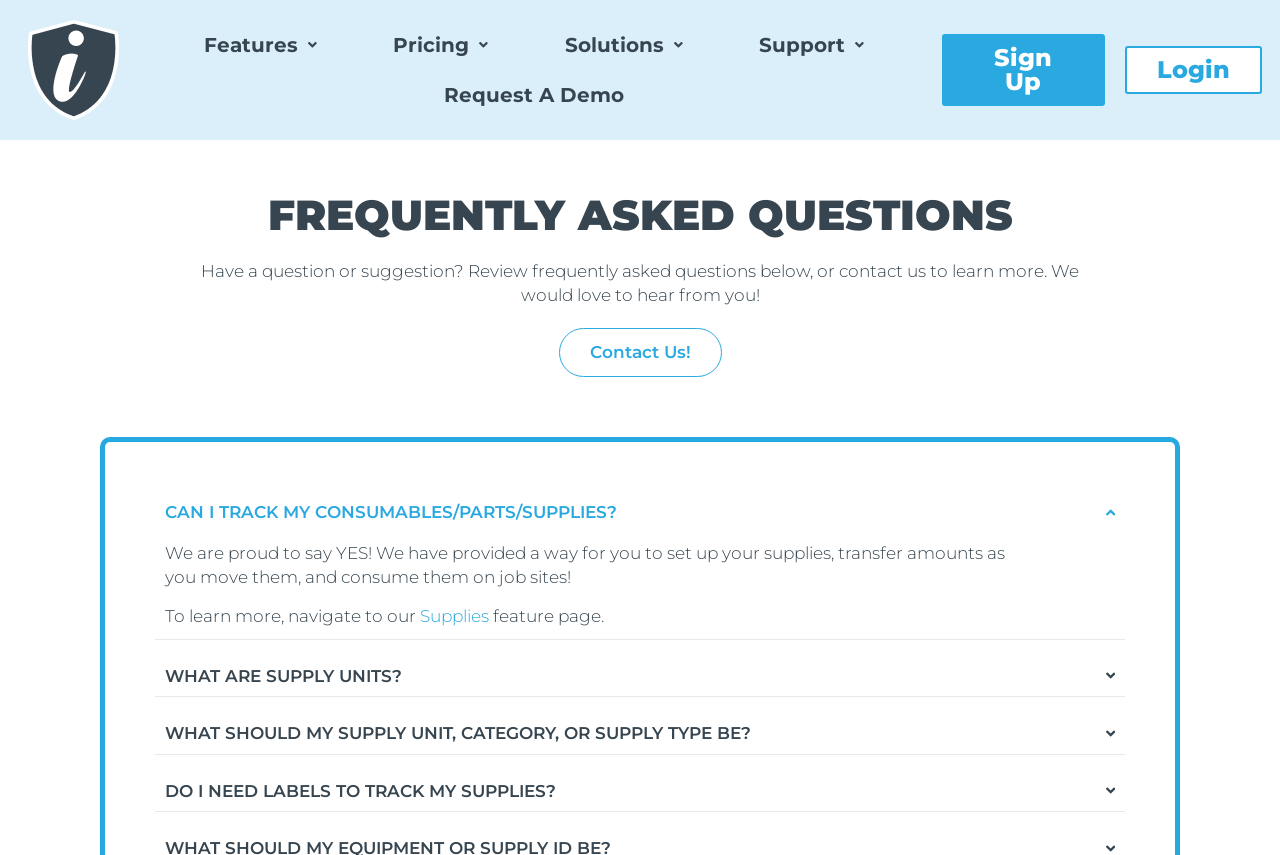Please answer the following question using a single word or phrase: 
How many links are present in the top navigation menu?

5